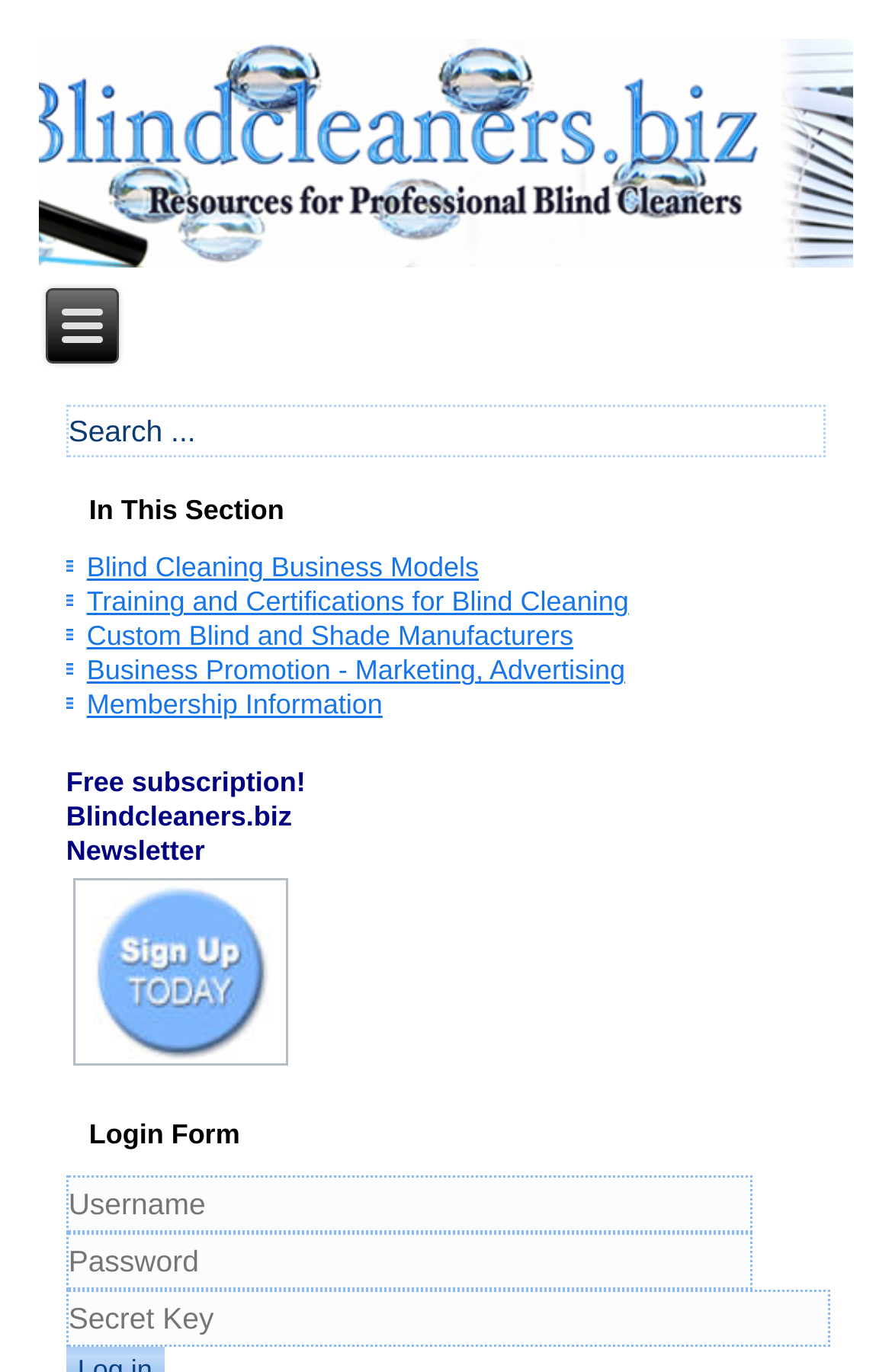How many textboxes are available in the 'Login Form' section?
Examine the image and give a concise answer in one word or a short phrase.

3